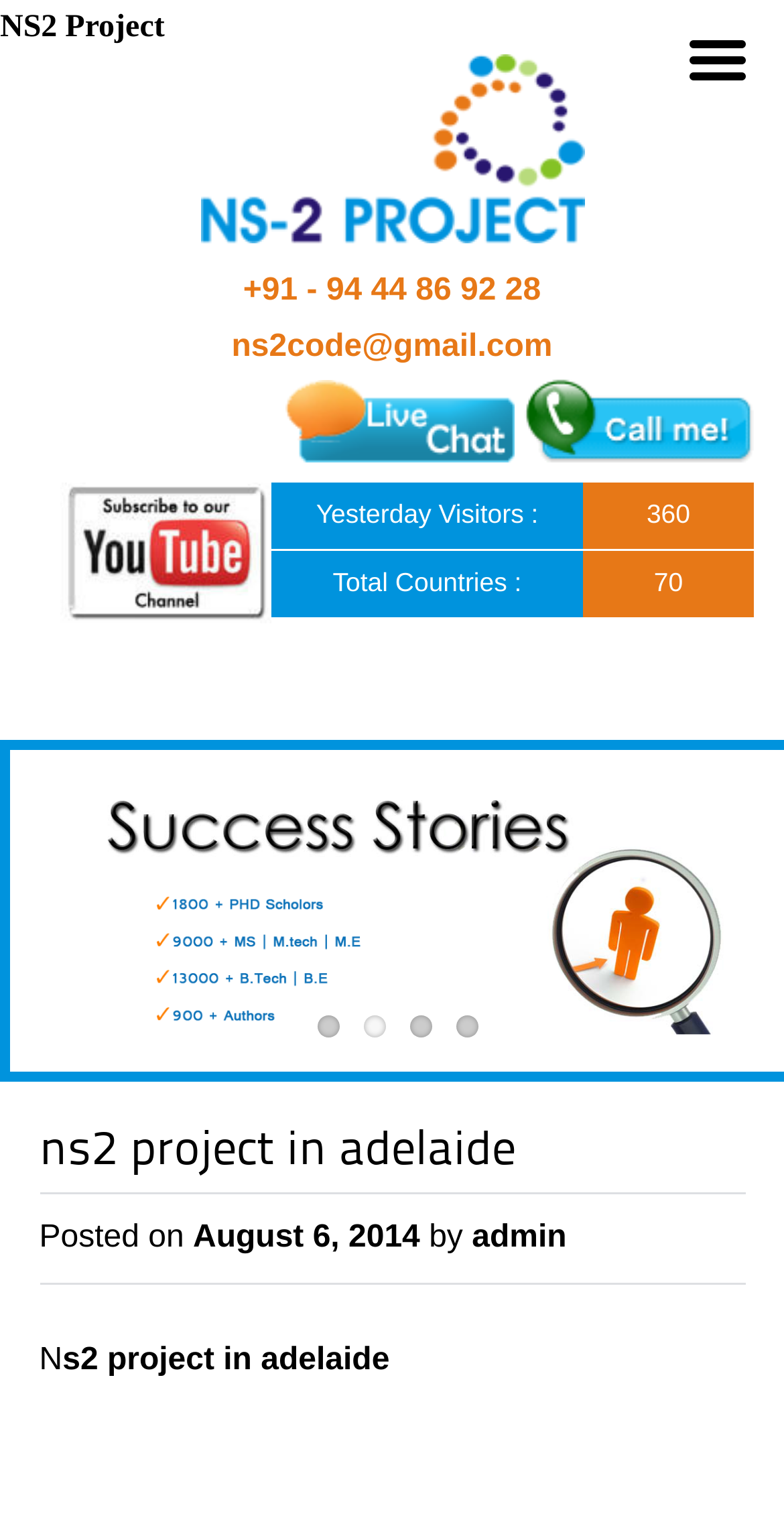Please answer the following query using a single word or phrase: 
What is the total number of countries?

70